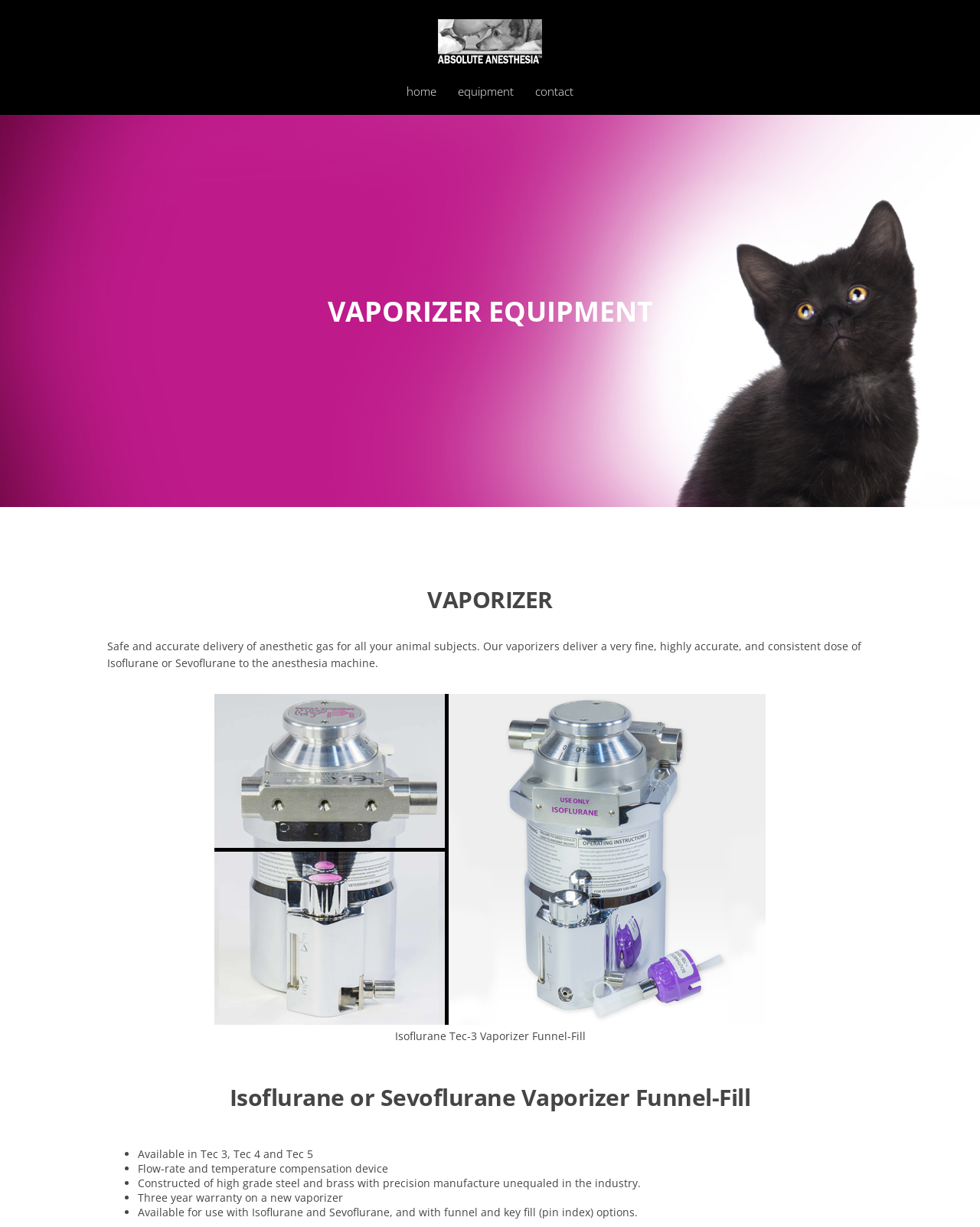Describe all the visual and textual components of the webpage comprehensively.

The webpage is about Absolute Anesthesia, specifically focusing on vaporizer equipment for delivering anesthetic gas to animal subjects. 

At the top, there is a navigation menu with three links: "home", "equipment", and "contact", aligned horizontally and centered. 

Below the navigation menu, a prominent heading "VAPORIZER EQUIPMENT" is displayed. 

Further down, a large heading "VAPORIZER" is positioned, taking up most of the width of the page. 

Underneath the "VAPORIZER" heading, a paragraph of text explains the safe and accurate delivery of anesthetic gas using their vaporizers. 

On the right side of the page, there is a section dedicated to a specific product, "Isoflurane Tec-3 Vaporizer Funnel-Fill", with a heading "Isoflurane or Sevoflurane Vaporizer Funnel-Fill" above it. 

Below this product section, there is a list of bullet points describing the features of the vaporizer, including its availability in different models, flow-rate and temperature compensation, high-grade construction, three-year warranty, and compatibility with different anesthetic gases and filling options.